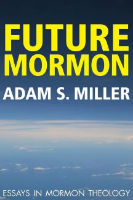What is the focus of the book according to the subtitle?
Use the image to give a comprehensive and detailed response to the question.

The subtitle, 'ESSAYS IN MORMON THEOLOGY', indicates that the book's focus is on scholarly discussions within the context of Mormonism, exploring contemporary theological concepts.